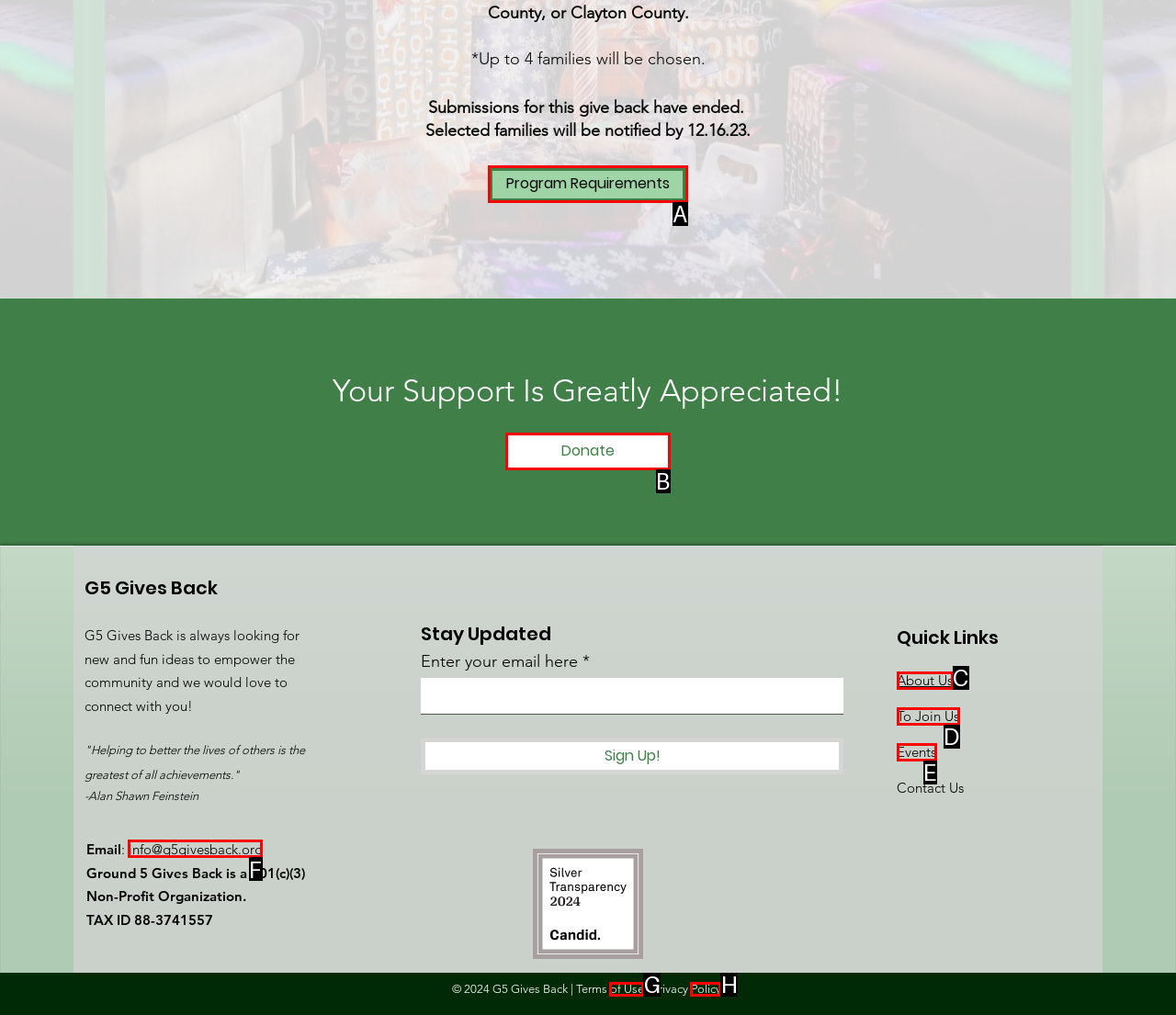Identify which lettered option completes the task: Contact us through email. Provide the letter of the correct choice.

F